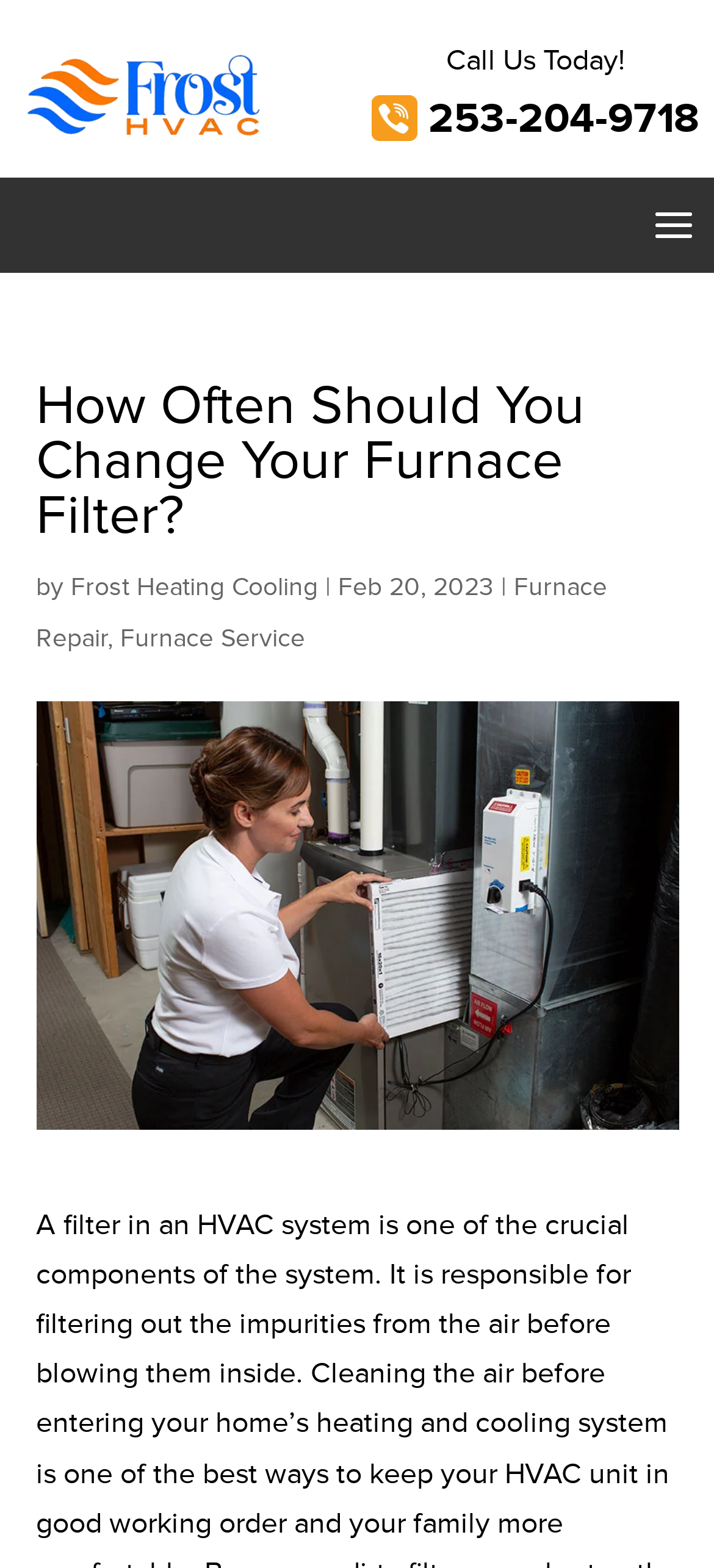Given the element description "253-204-9718" in the screenshot, predict the bounding box coordinates of that UI element.

[0.585, 0.06, 0.979, 0.093]